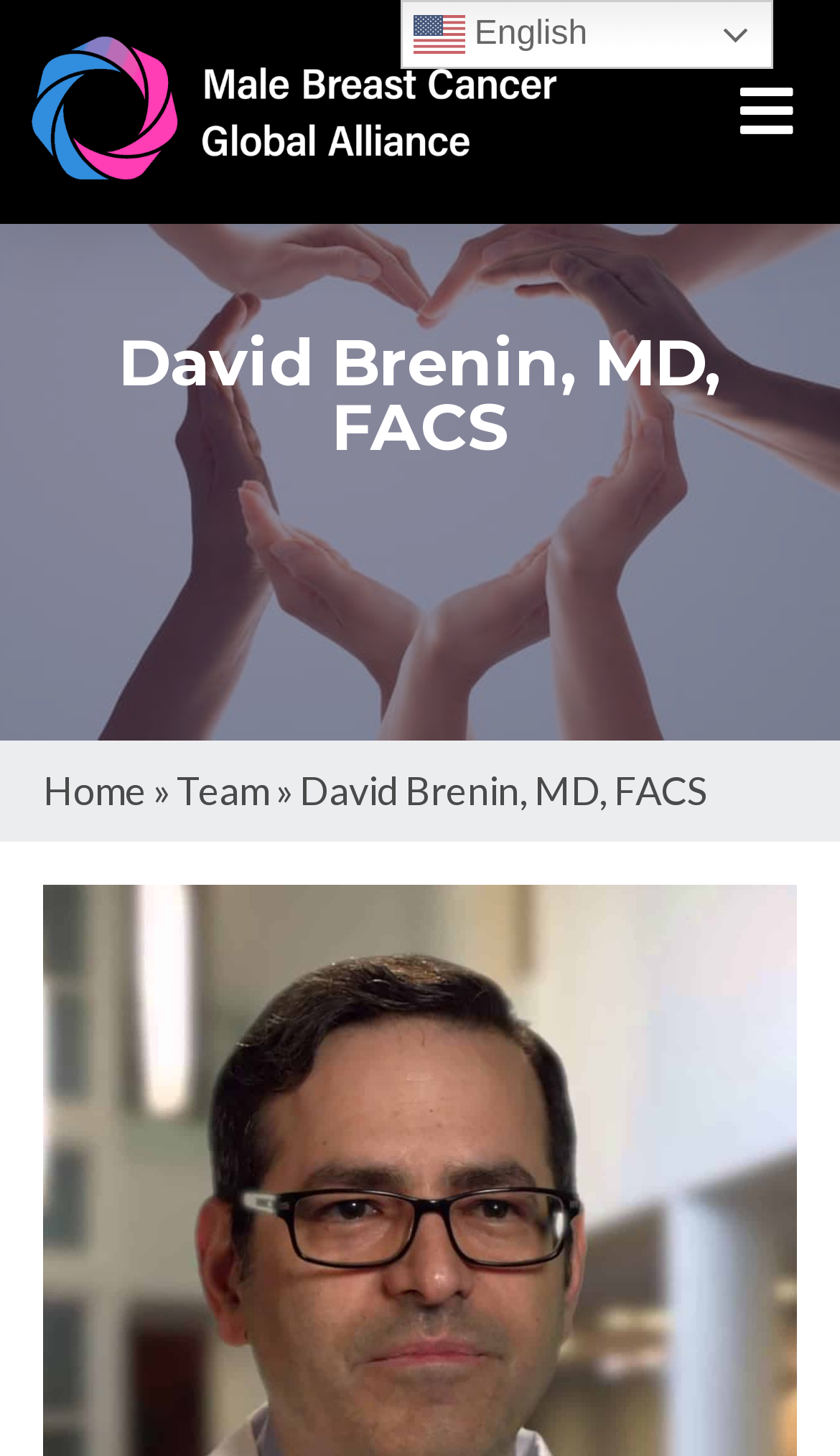Please provide a brief answer to the following inquiry using a single word or phrase:
Is there a link to the homepage?

Yes